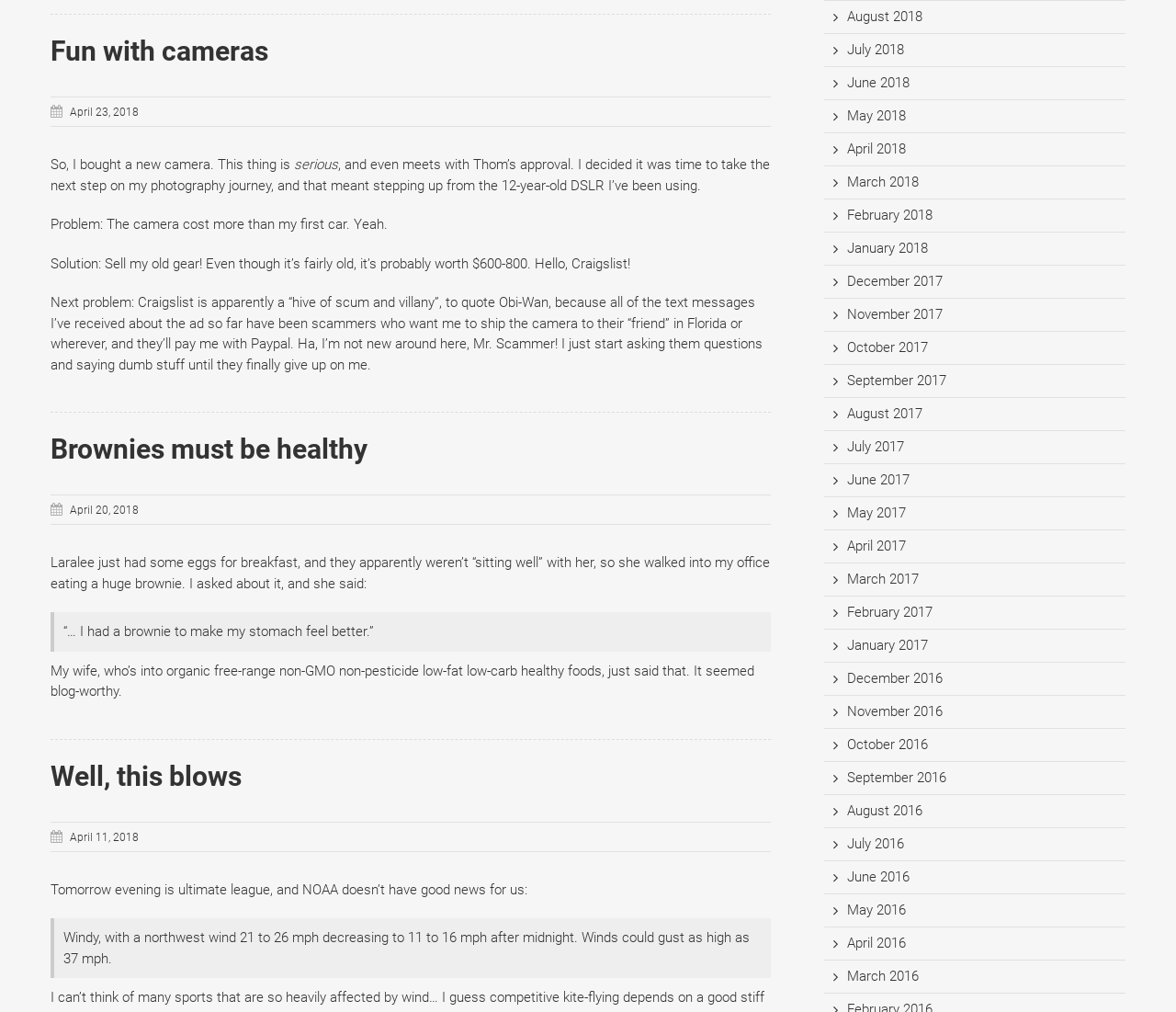Please provide the bounding box coordinates for the element that needs to be clicked to perform the following instruction: "Check the details of the 'Well, this blows' post". The coordinates should be given as four float numbers between 0 and 1, i.e., [left, top, right, bottom].

[0.043, 0.751, 0.205, 0.783]